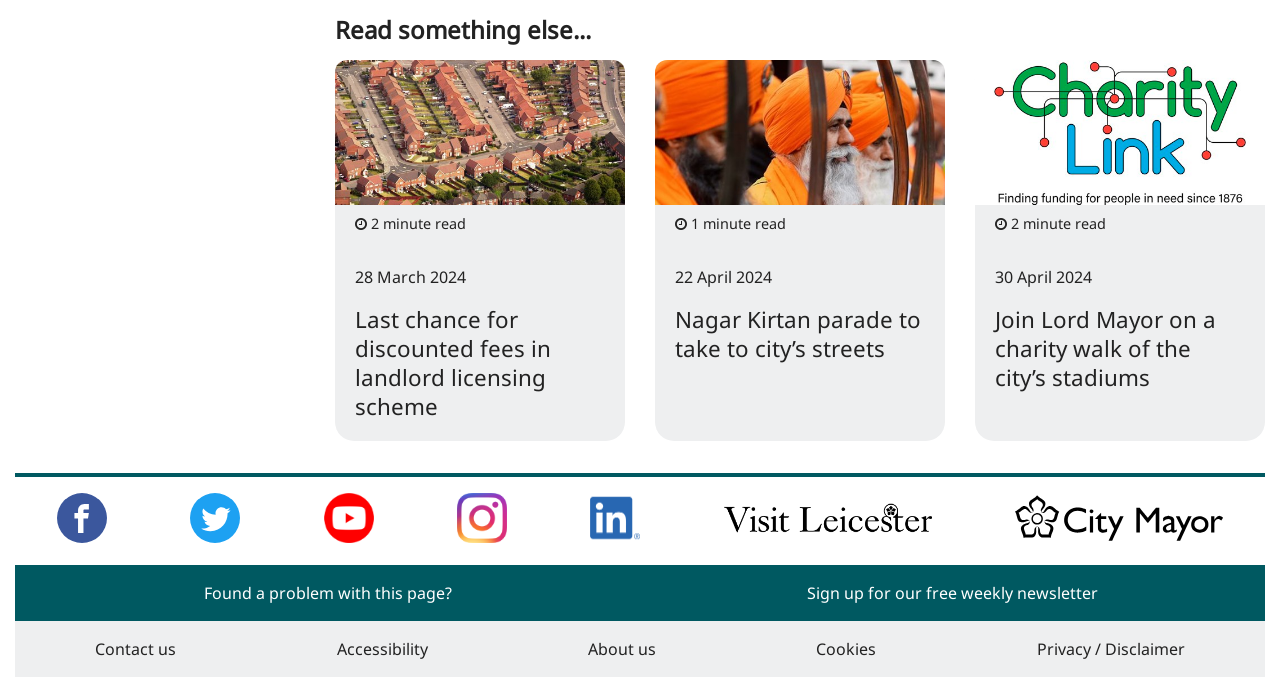What is the date of 'Nagar Kirtan parade to take to city’s streets'?
Give a detailed and exhaustive answer to the question.

I found the link 'Nagar Kirtan parade to take to city’s streets' and below it, there is a StaticText '22 April 2024', which indicates the date of the event.